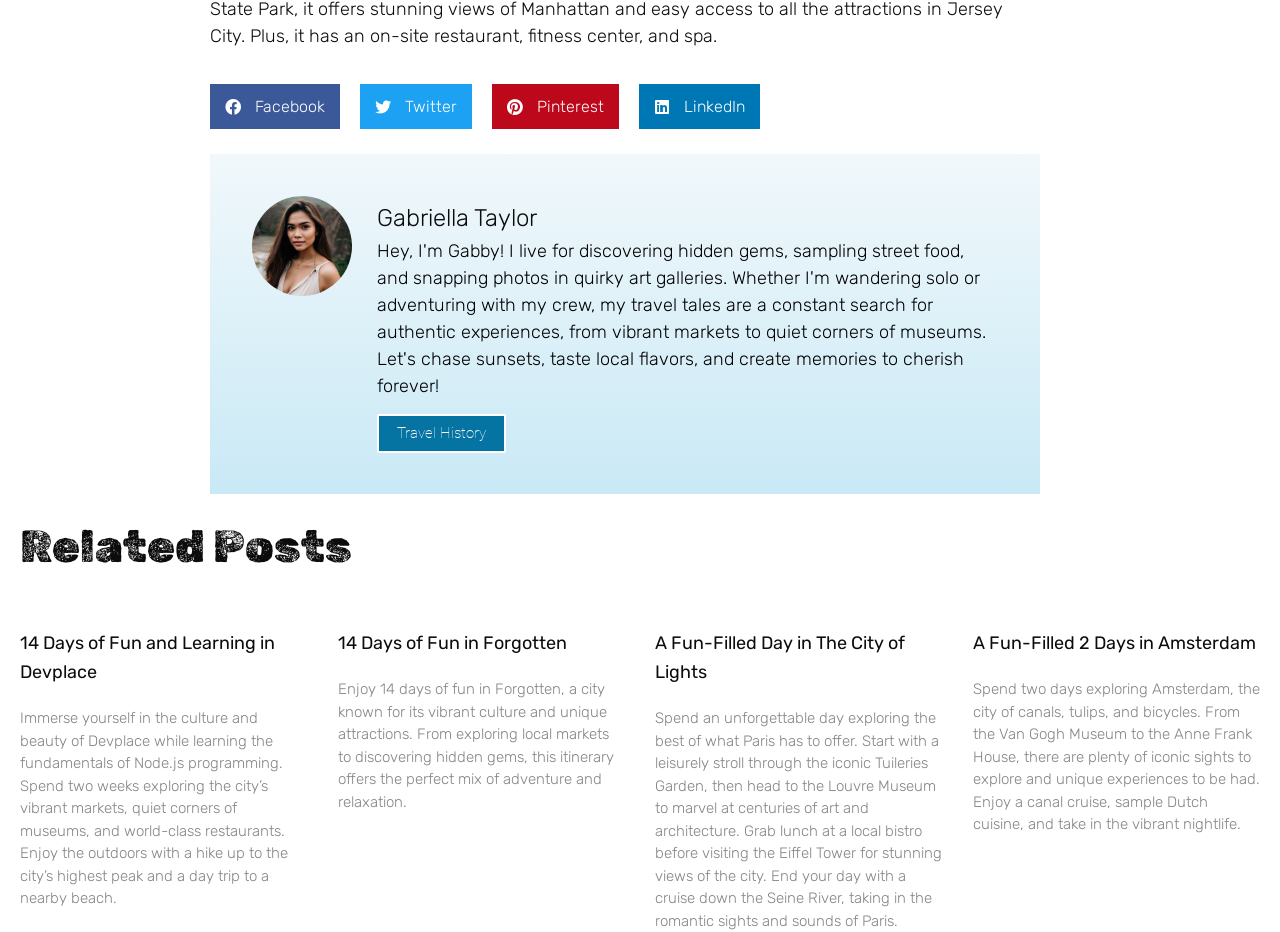Identify the bounding box coordinates for the element you need to click to achieve the following task: "View Gabriella Taylor's profile". Provide the bounding box coordinates as four float numbers between 0 and 1, in the form [left, top, right, bottom].

[0.196, 0.21, 0.275, 0.325]